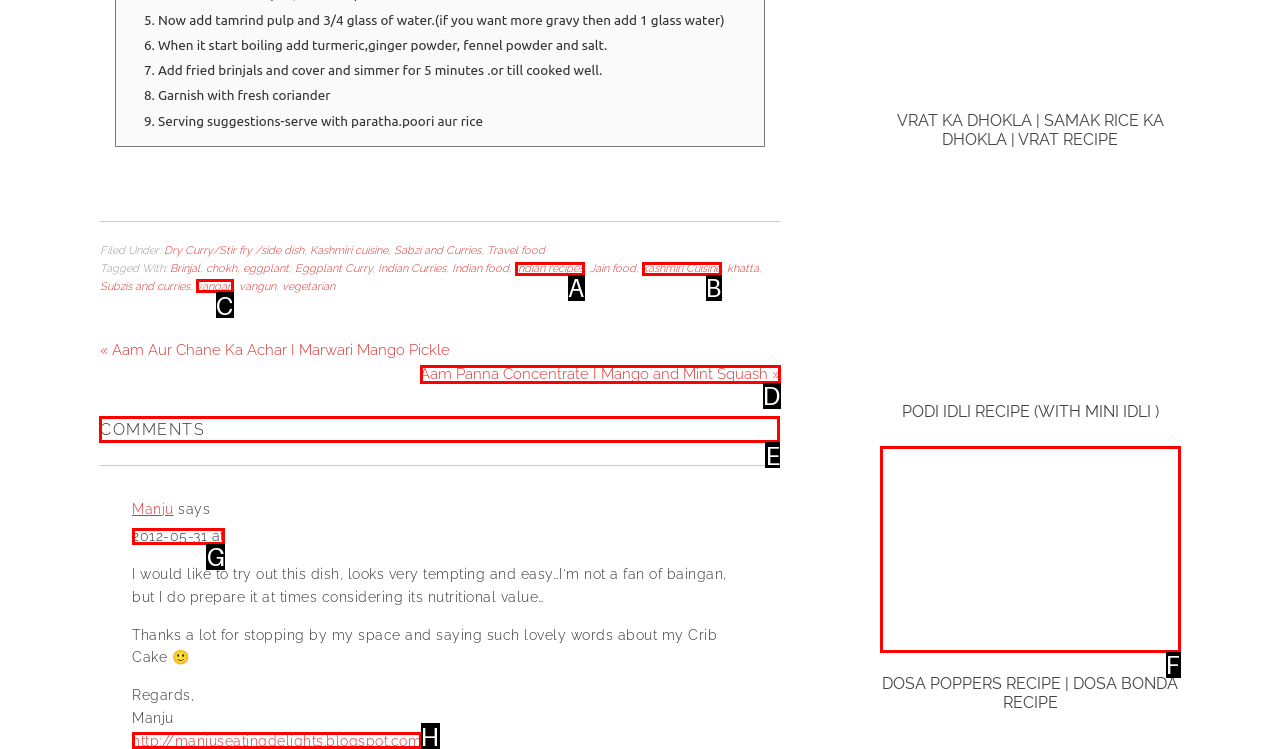Determine the letter of the UI element I should click on to complete the task: View the comments section from the provided choices in the screenshot.

E